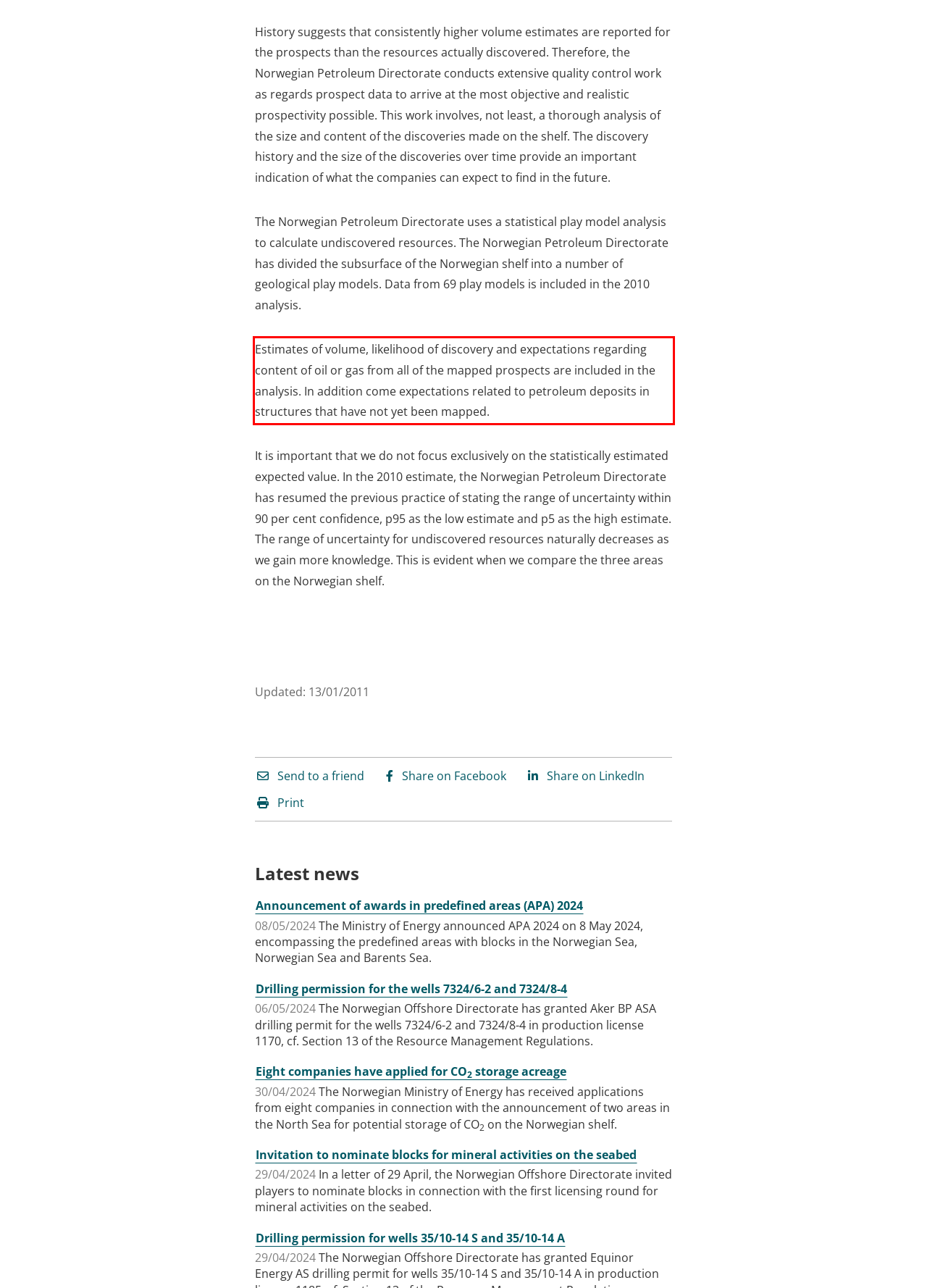Identify the text inside the red bounding box on the provided webpage screenshot by performing OCR.

Estimates of volume, likelihood of discovery and expectations regarding content of oil or gas from all of the mapped prospects are included in the analysis. In addition come expectations related to petroleum deposits in structures that have not yet been mapped.